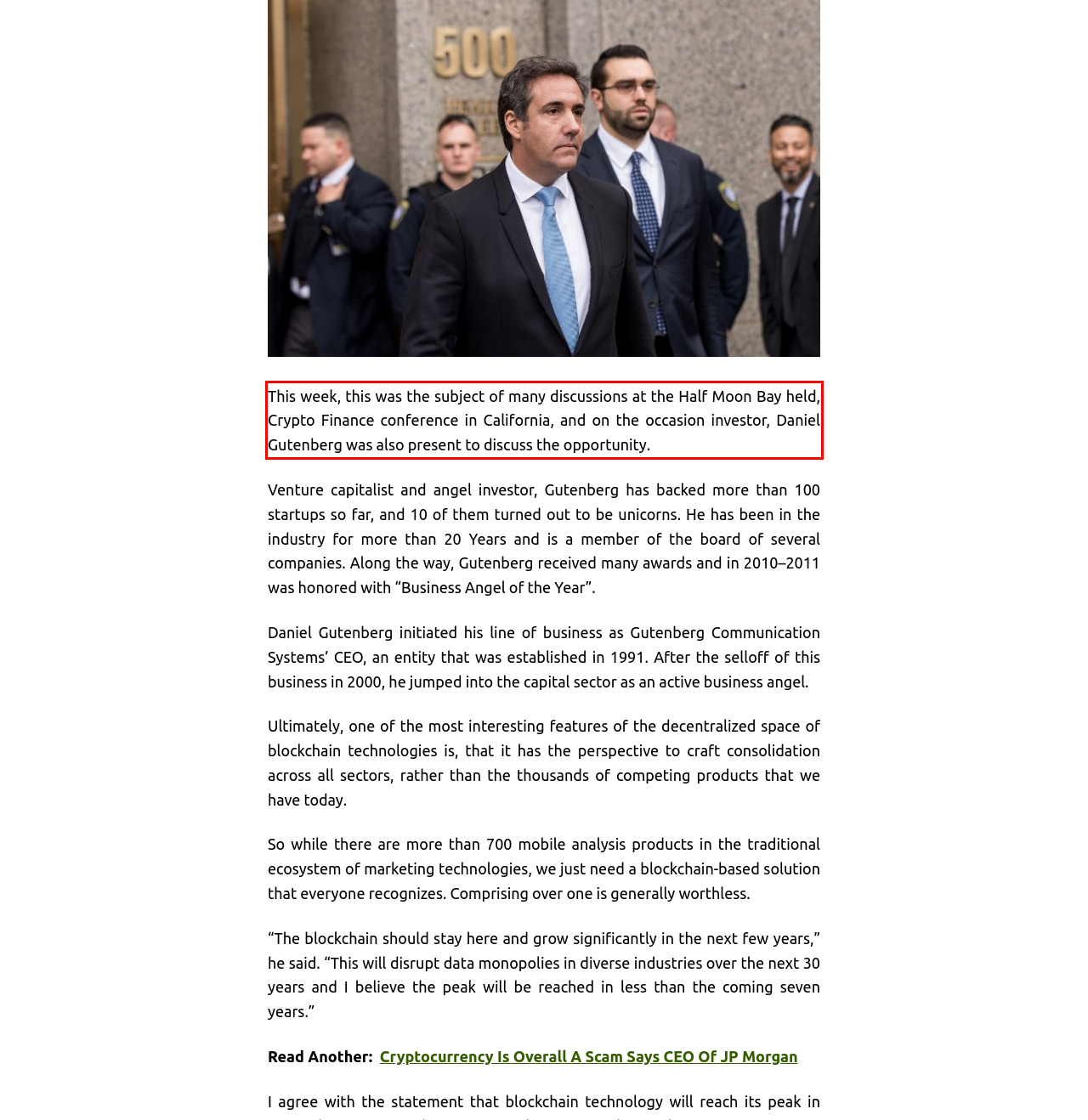Review the webpage screenshot provided, and perform OCR to extract the text from the red bounding box.

This week, this was the subject of many discussions at the Half Moon Bay held, Crypto Finance conference in California, and on the occasion investor, Daniel Gutenberg was also present to discuss the opportunity.